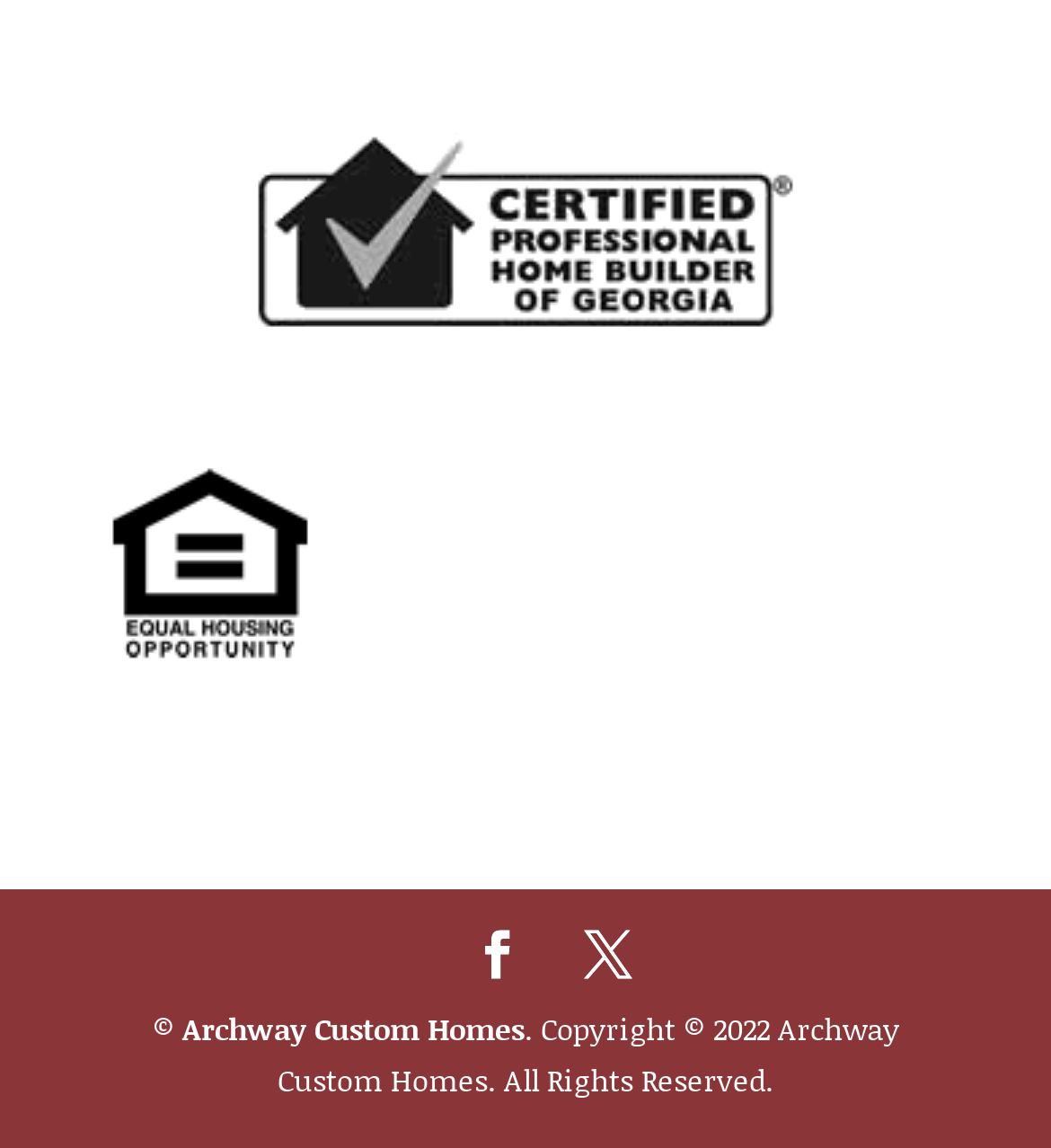Answer the question below in one word or phrase:
What is the symbol on the link at the bottom left?

